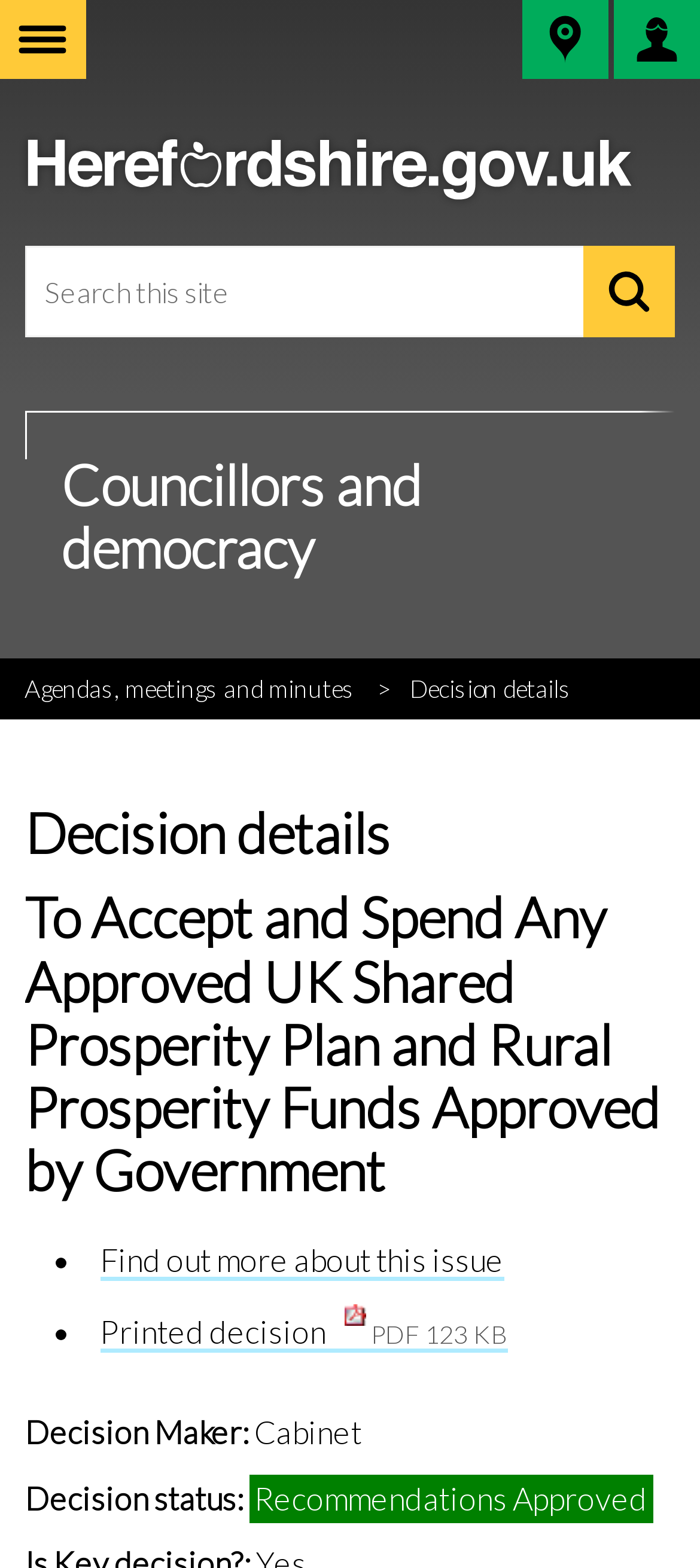What is the purpose of the button at the top right?
From the screenshot, supply a one-word or short-phrase answer.

Search